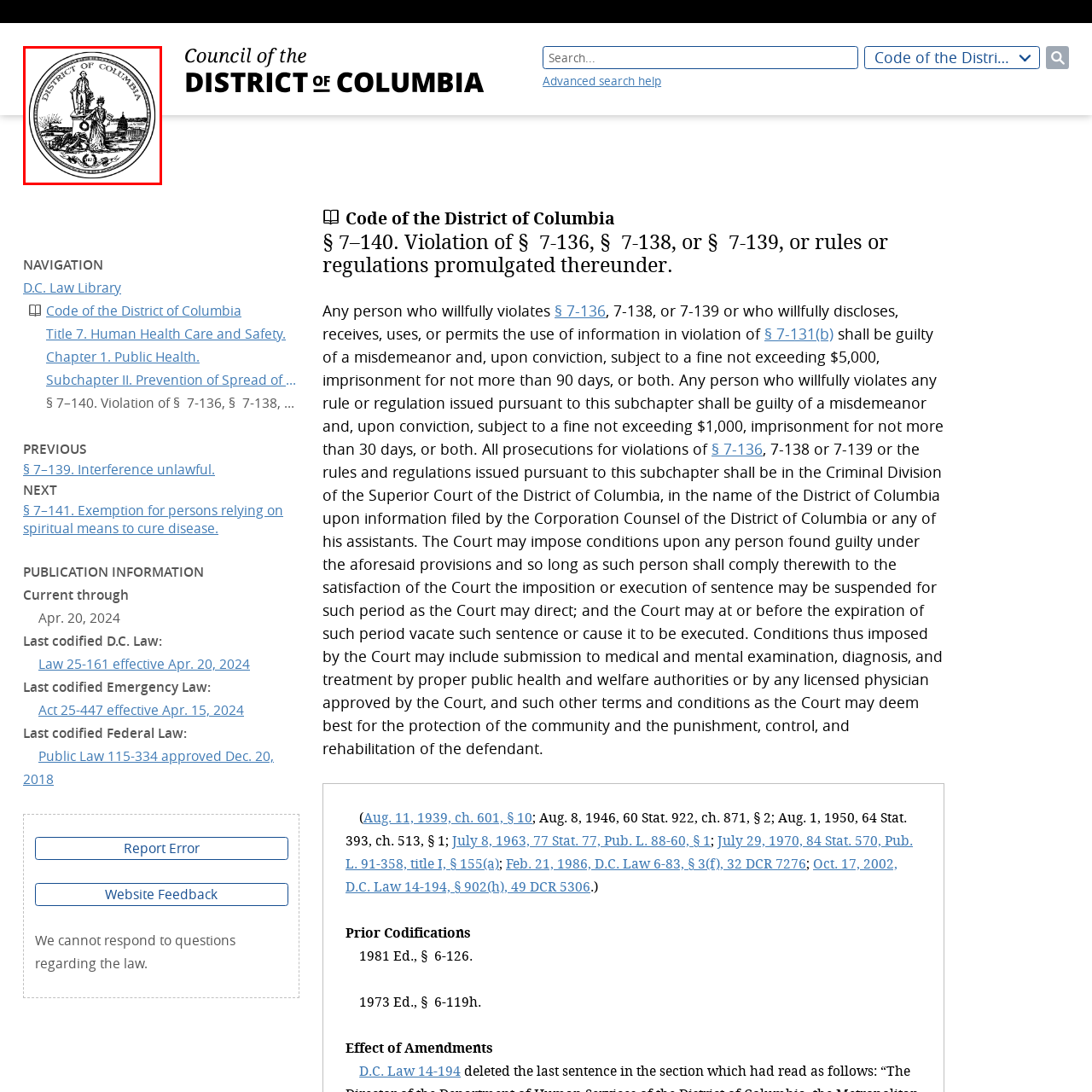Examine the contents within the red bounding box and respond with a single word or phrase: What is the female figure holding in one hand?

A wreath